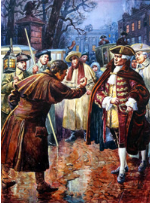What is the medium of the artwork?
Your answer should be a single word or phrase derived from the screenshot.

Pen and ink wash